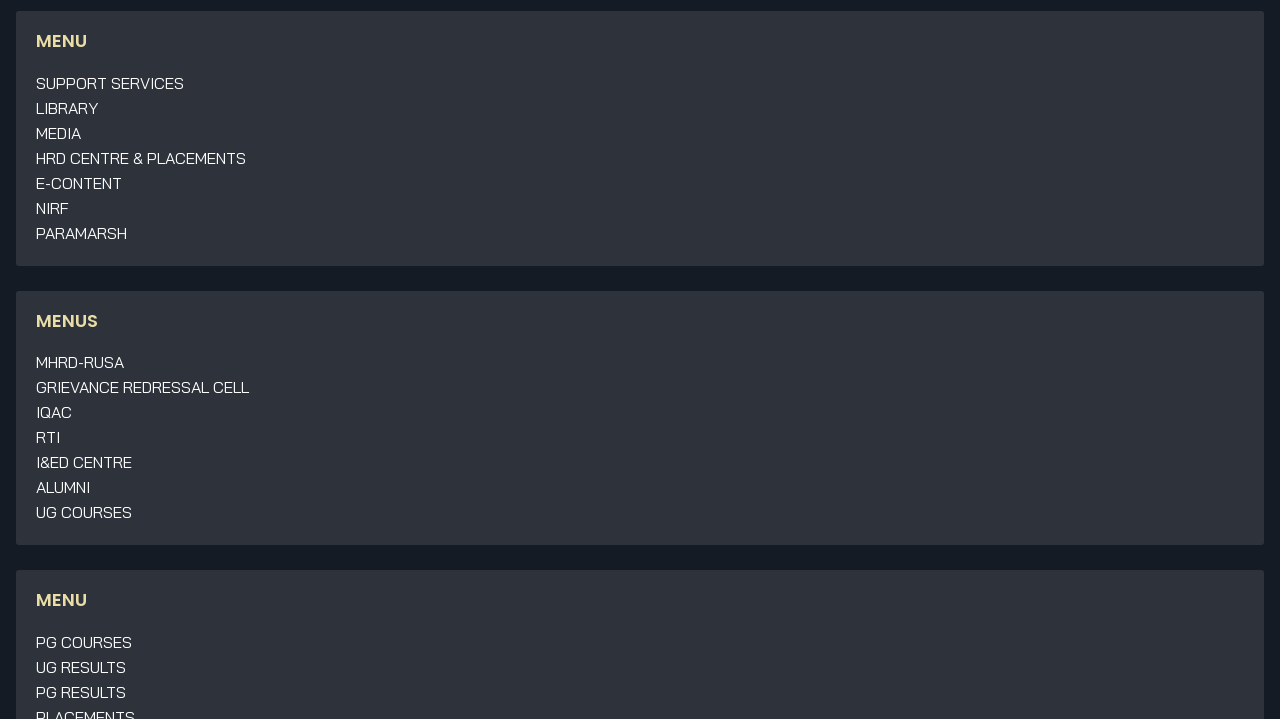Identify the bounding box coordinates for the UI element described as follows: Media. Use the format (top-left x, top-left y, bottom-right x, bottom-right y) and ensure all values are floating point numbers between 0 and 1.

[0.028, 0.17, 0.063, 0.198]